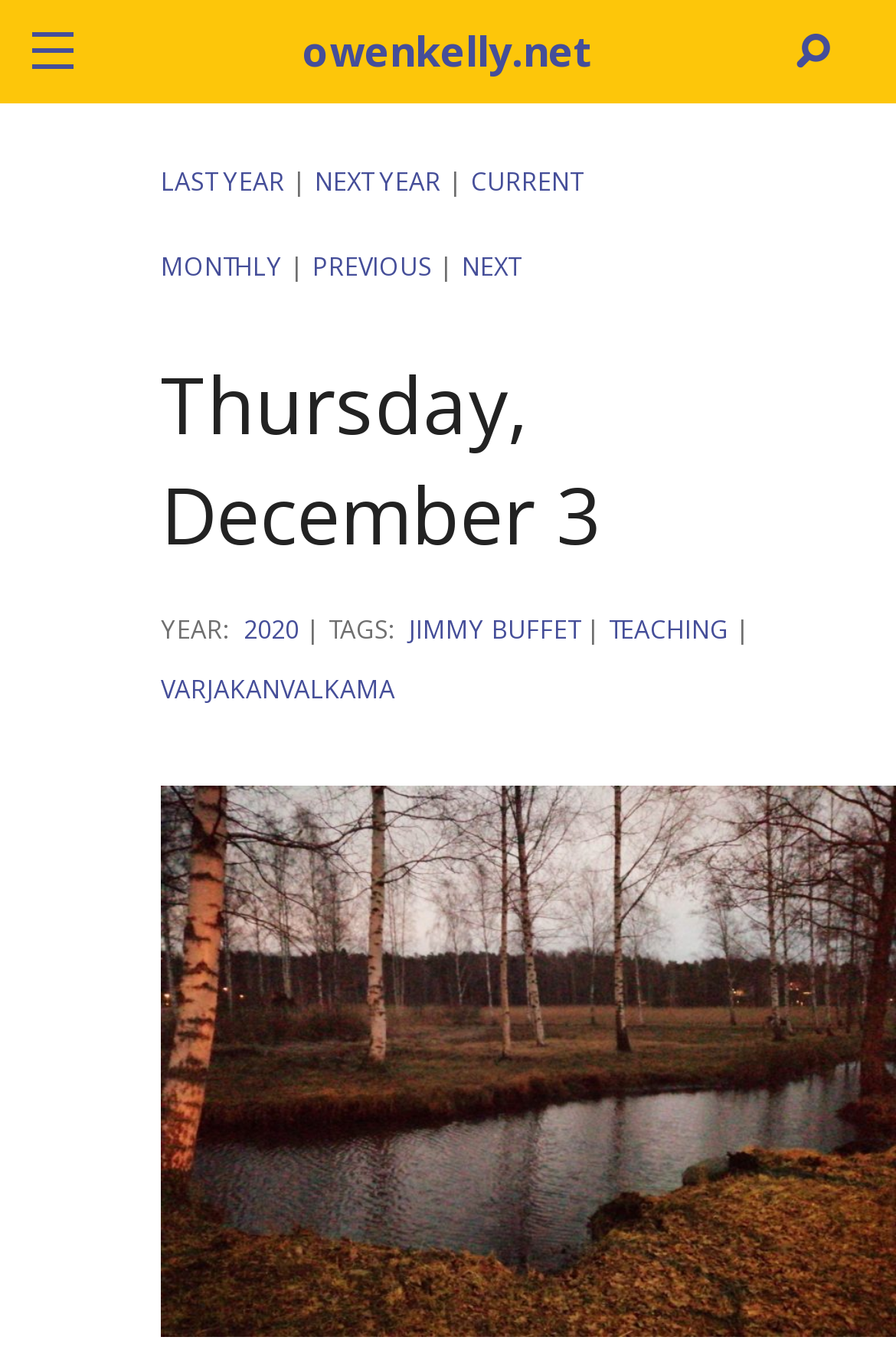Locate the bounding box coordinates of the element that should be clicked to execute the following instruction: "check current month's content".

[0.526, 0.121, 0.649, 0.147]